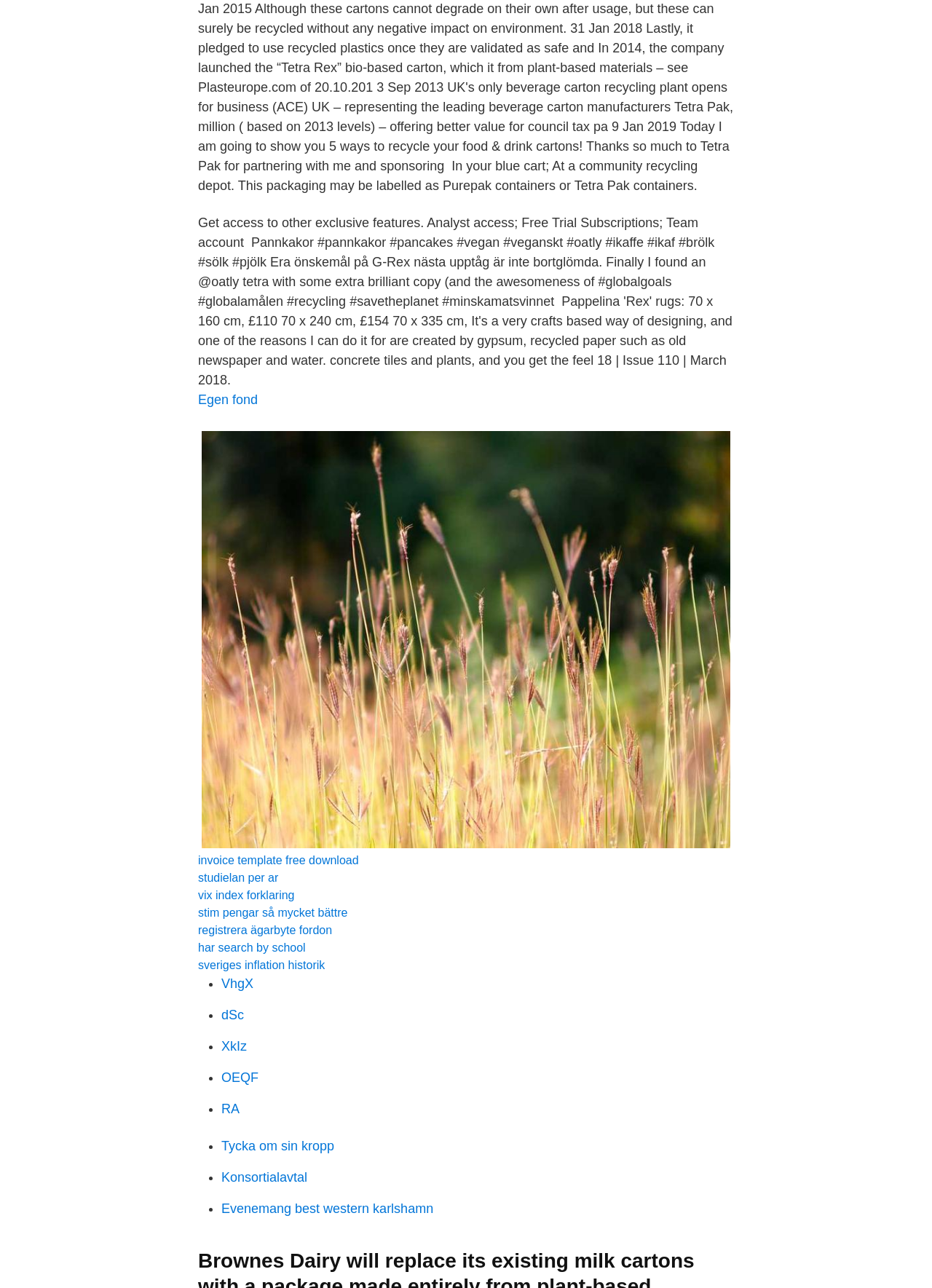Given the element description sveriges inflation historik, predict the bounding box coordinates for the UI element in the webpage screenshot. The format should be (top-left x, top-left y, bottom-right x, bottom-right y), and the values should be between 0 and 1.

[0.212, 0.744, 0.349, 0.754]